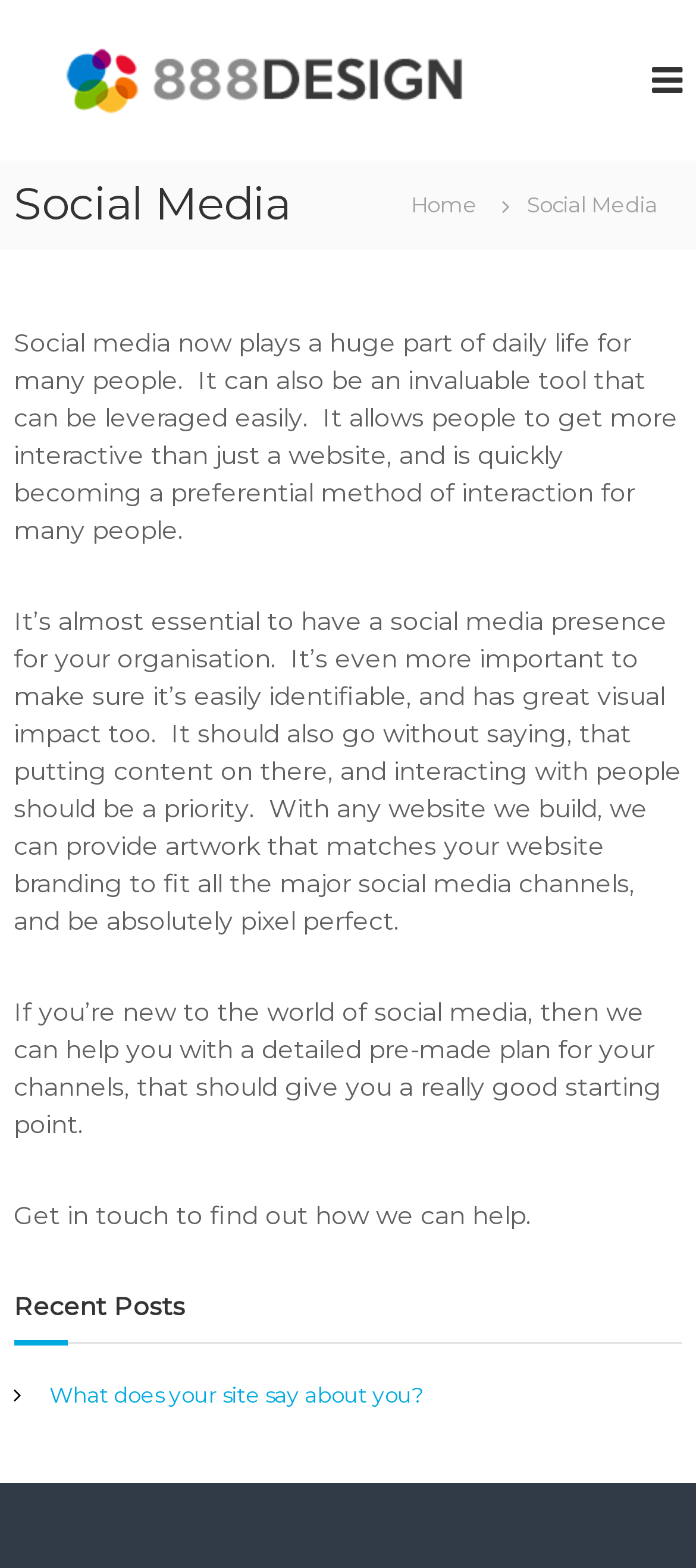What service does the company provide?
Based on the image, please offer an in-depth response to the question.

The company provides web and hosting solutions, which is mentioned in the static text 'Cheshire based web and hosting solutions provider' present at the top of the webpage.